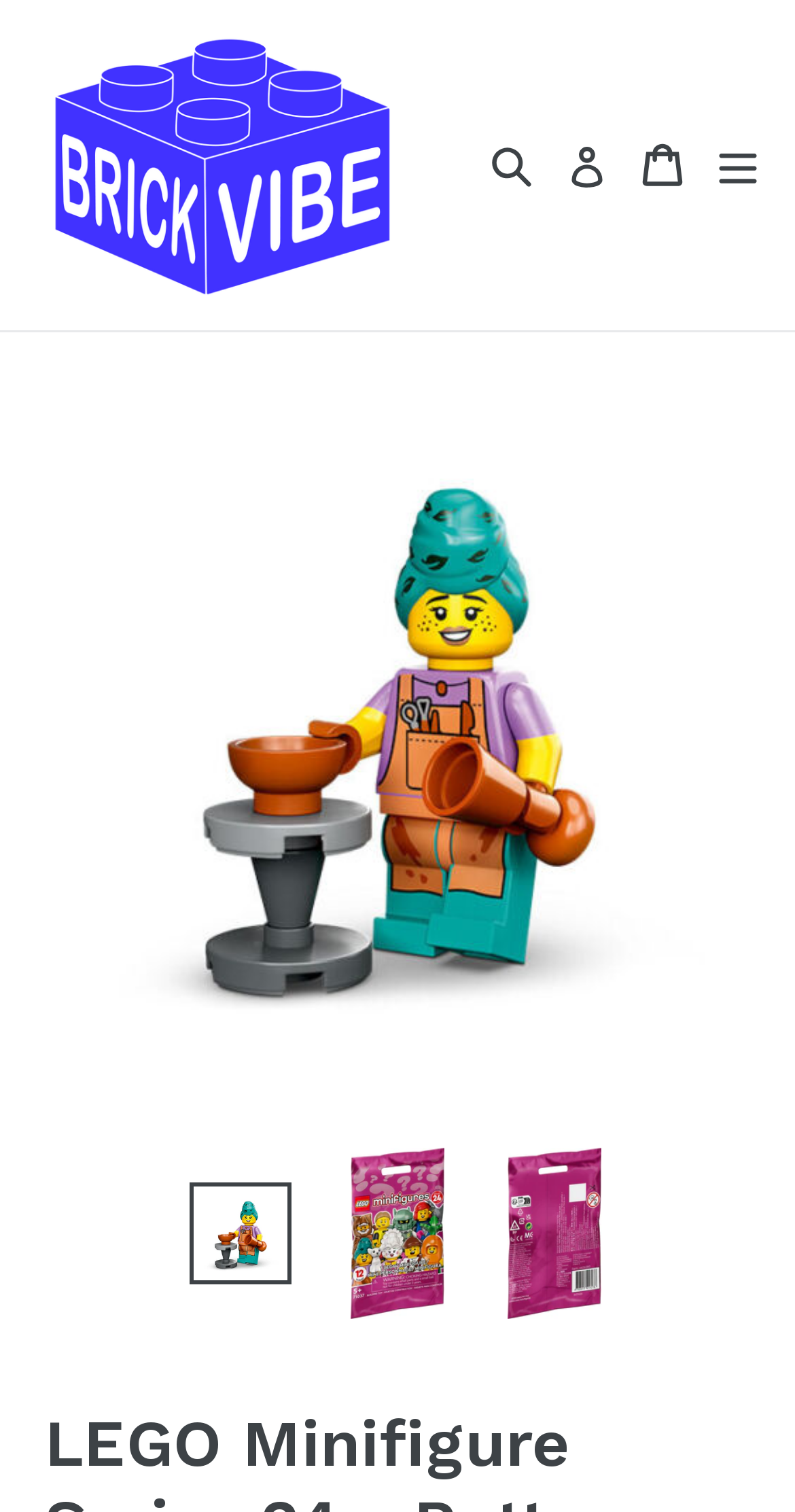Determine the bounding box coordinates of the region that needs to be clicked to achieve the task: "Log in to your account".

[0.697, 0.069, 0.779, 0.15]